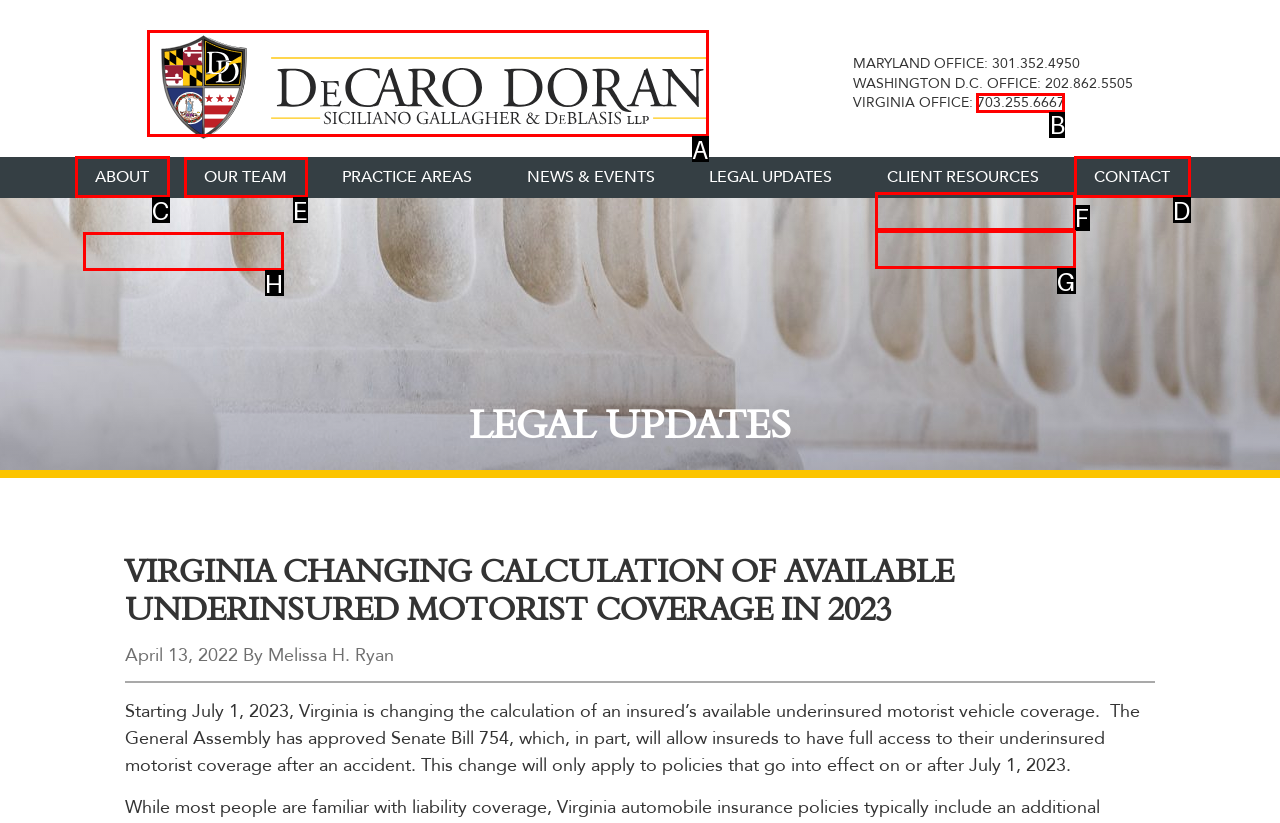Choose the letter of the option you need to click to Navigate to the 'OUR TEAM' page. Answer with the letter only.

E